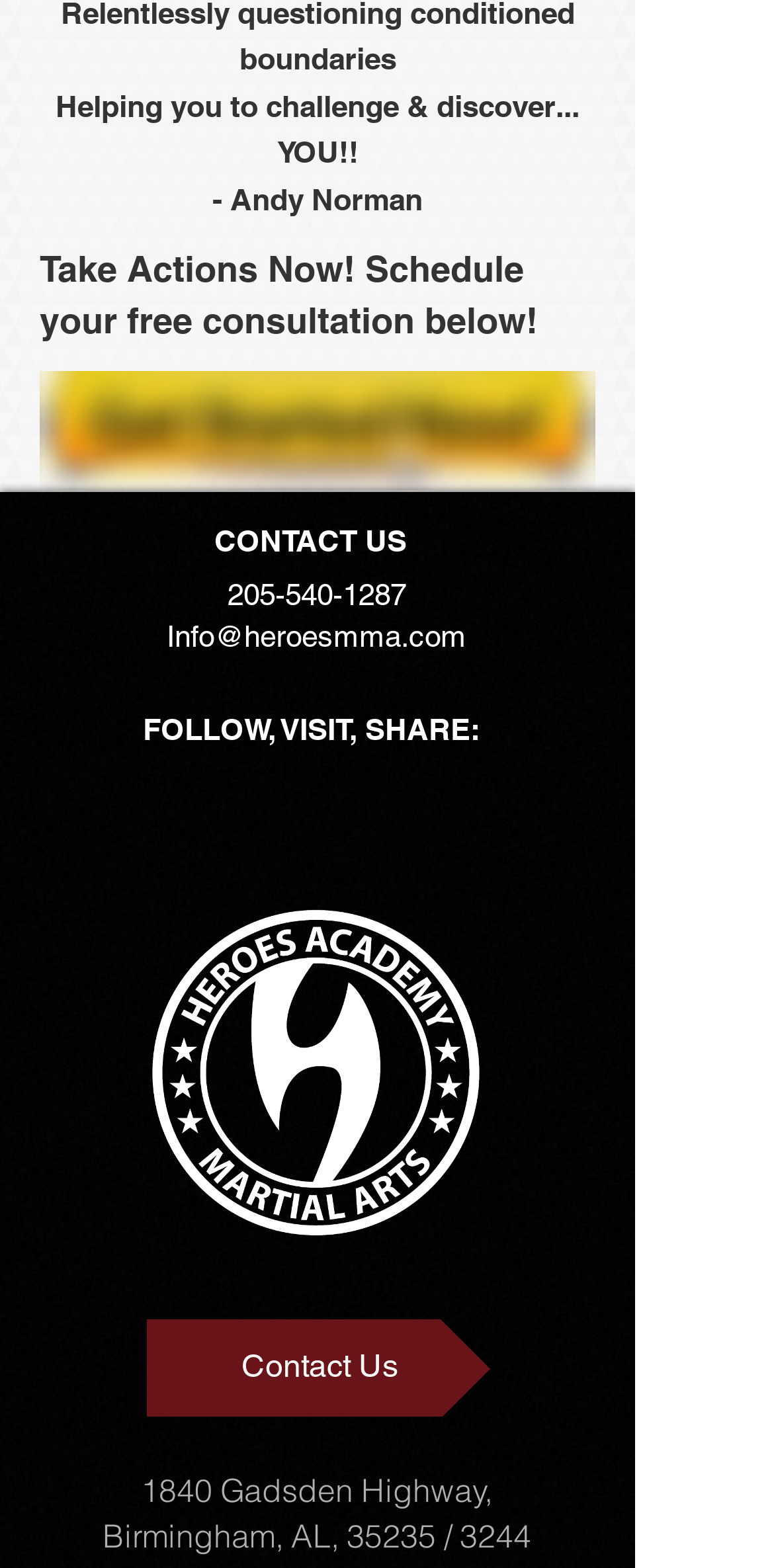Analyze the image and give a detailed response to the question:
What is the name of the person helping?

The name of the person helping is mentioned in the static text element '- Andy Norman' which is located below the main heading 'Helping you to challenge & discover... YOU!!'.